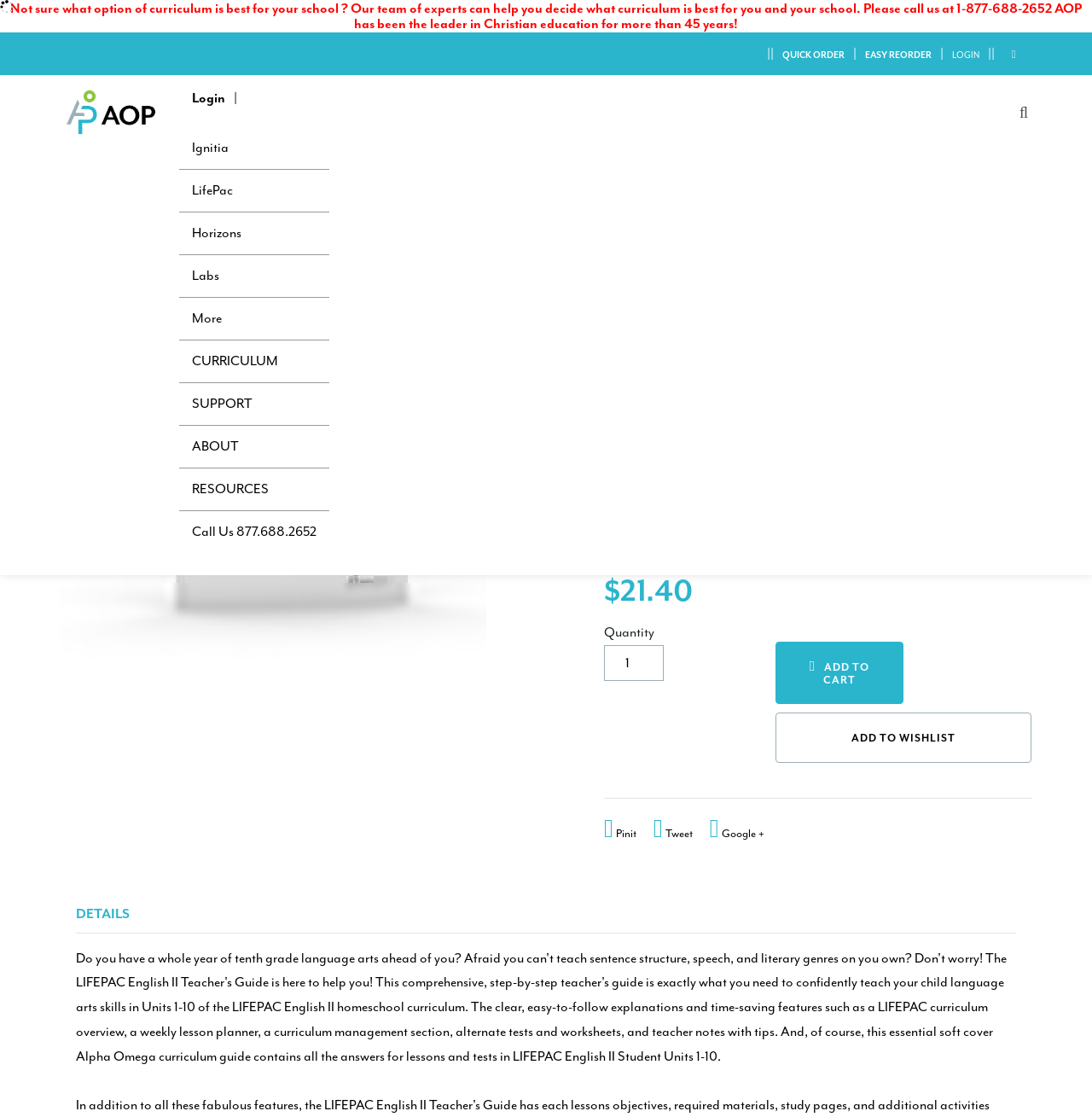What is the minimum quantity that can be added to the cart? Observe the screenshot and provide a one-word or short phrase answer.

1